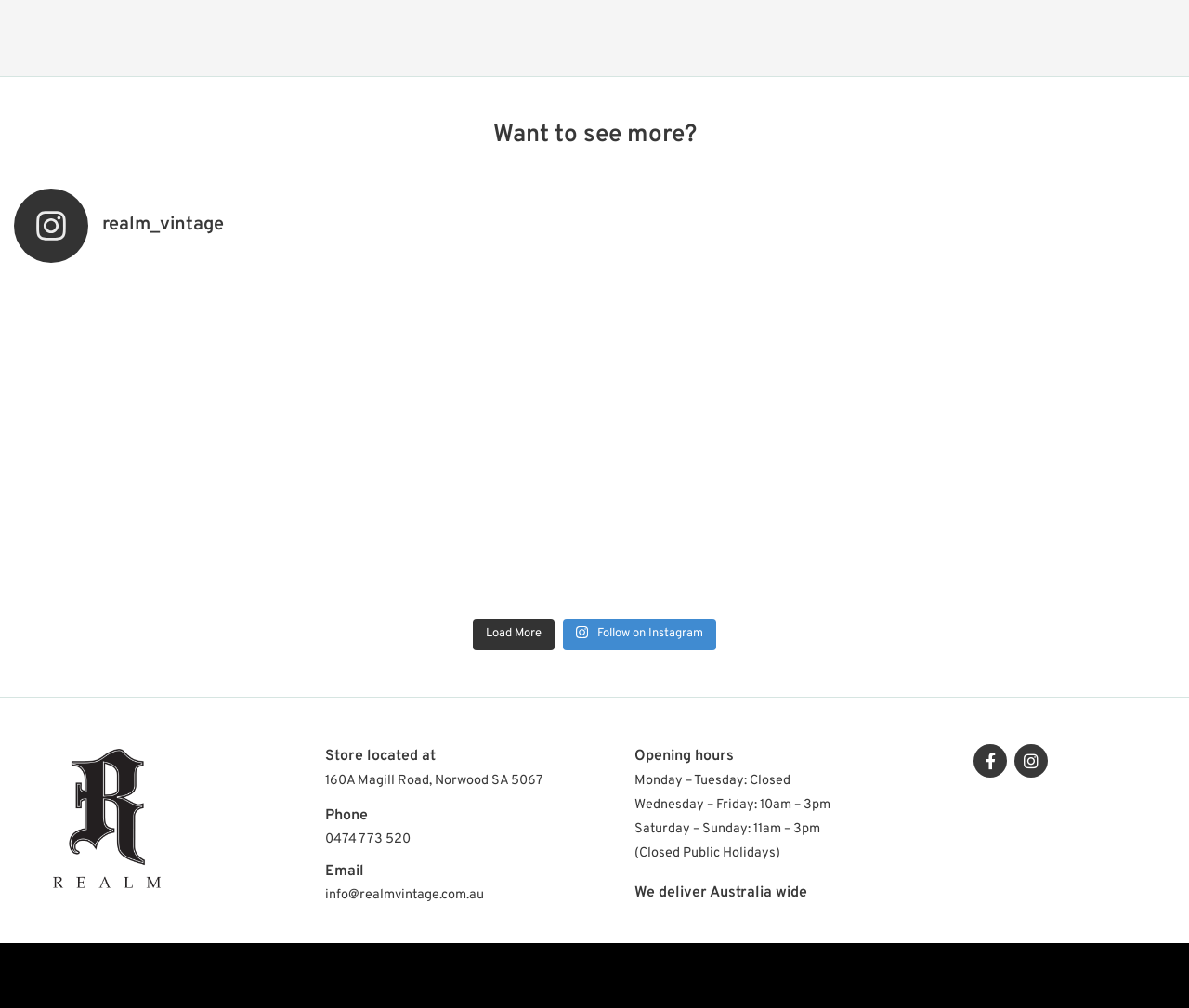What is the name of the road where the store is located?
Could you answer the question in a detailed manner, providing as much information as possible?

I found the address of the store at the bottom of the webpage, which indicates that the store is located at '160A Magill Road, Norwood SA 5067'. Therefore, the name of the road is Magill Road.